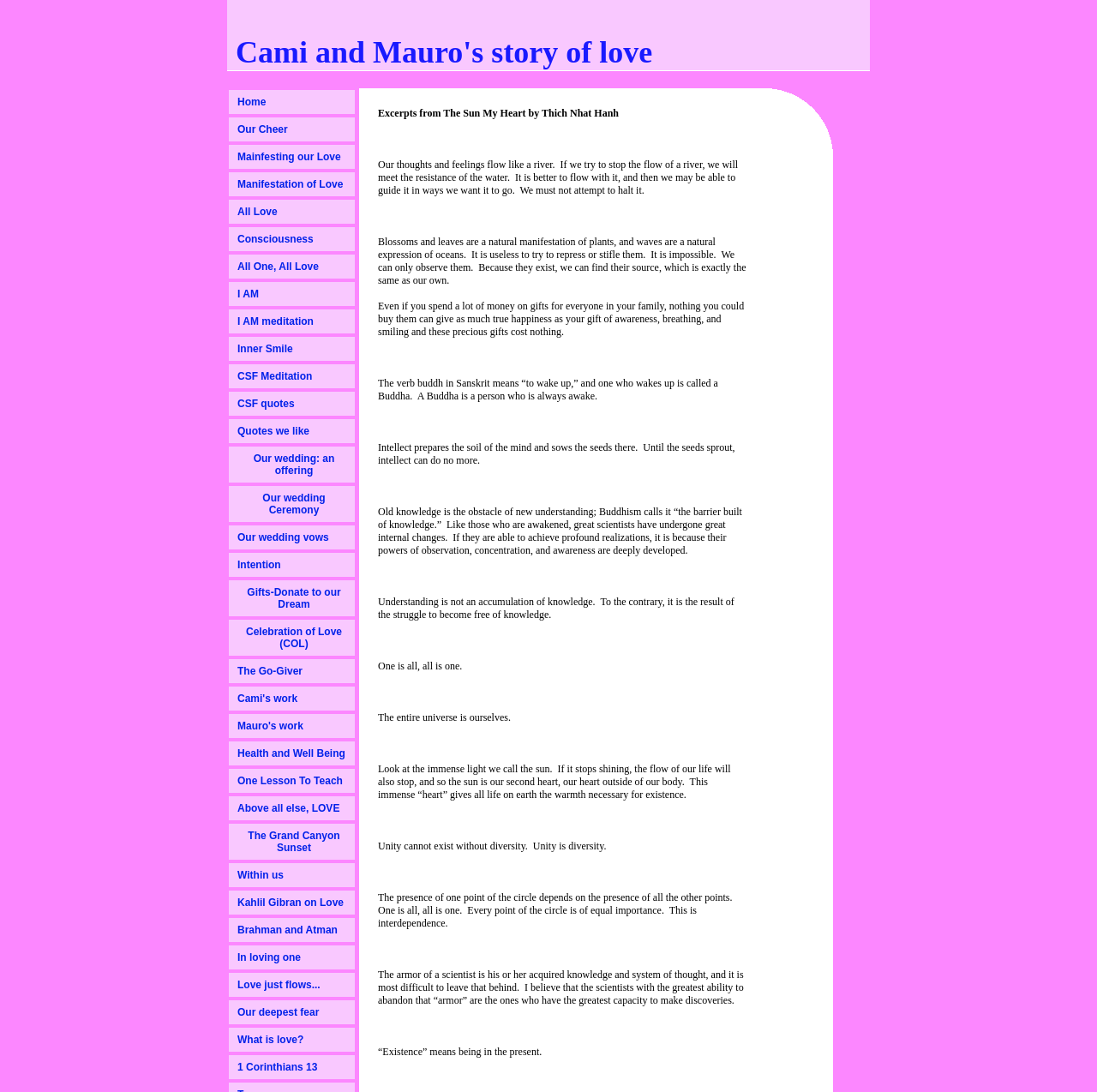Summarize the contents and layout of the webpage in detail.

This webpage is about Cami and Mauro's story of love. At the top, there is a heading with the title "Cami and Mauro's story of love". Below the title, there are multiple links organized in a vertical list, each with a heading describing the link. The links are categorized into different sections, with the first section having links related to their love story, such as "Our Cheer", "Mainfesting our Love", and "Manifestation of Love". 

The next section has links related to consciousness and spirituality, including "Consciousness", "All One, All Love", and "I AM". This is followed by a section with links to meditation and inner reflection, including "I AM meditation", "Inner Smile", and "CSF Meditation". 

Another section has links to quotes and inspirational messages, including "CSF quotes", "Quotes we like", and "Kahlil Gibran on Love". The webpage also has a section dedicated to their wedding, with links to "Our wedding: an offering", "Our wedding Ceremony", and "Our wedding vows". 

Additionally, there are links to their individual work, "Cami's work" and "Mauro's work", as well as links to topics related to health and well-being, such as "Health and Well Being". The webpage also features links to inspirational messages and poems, including "One Lesson To Teach", "Above all else, LOVE", and "Love just flows...".